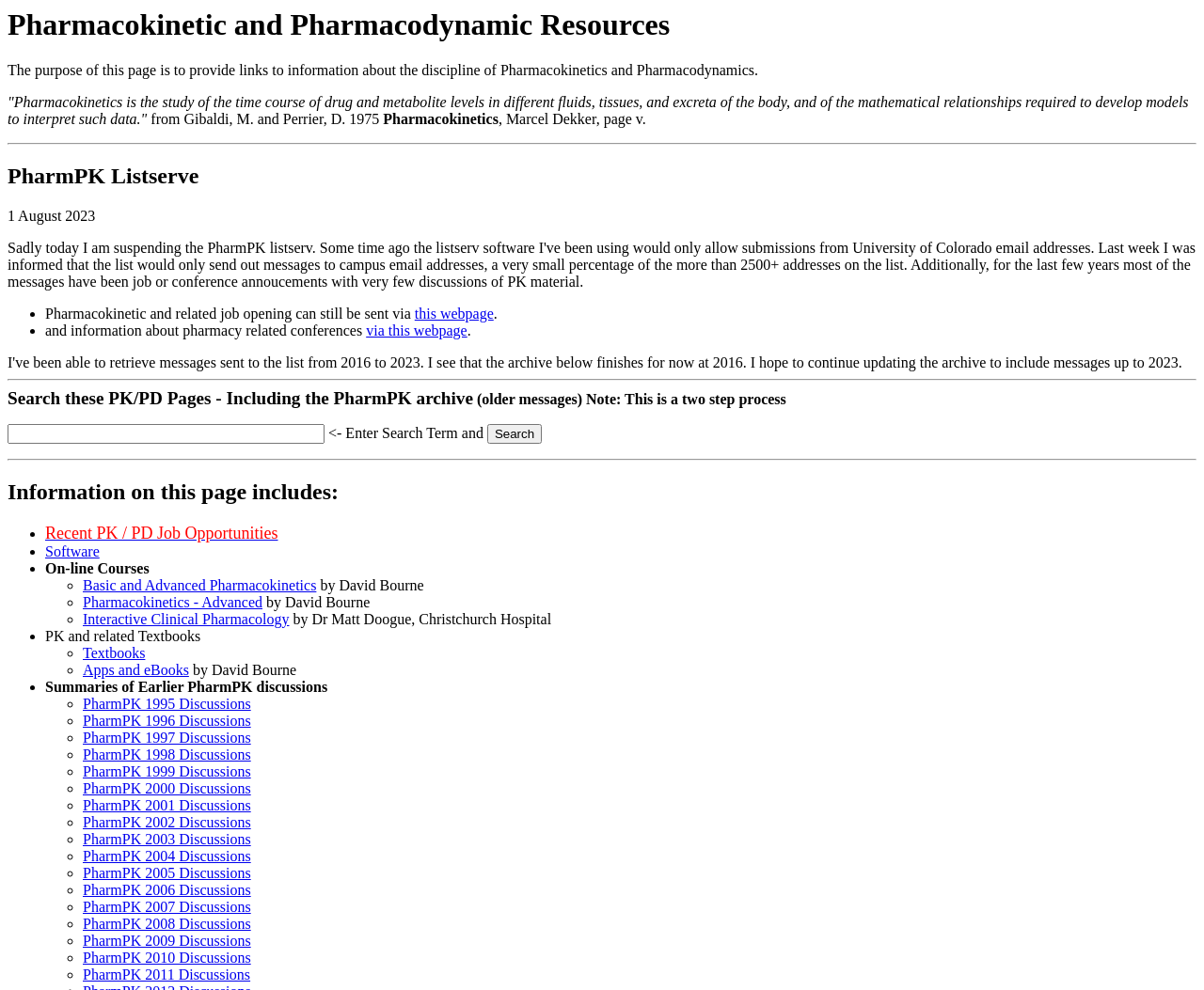Determine the bounding box coordinates of the clickable area required to perform the following instruction: "View recent PK/PD job opportunities". The coordinates should be represented as four float numbers between 0 and 1: [left, top, right, bottom].

[0.038, 0.531, 0.231, 0.547]